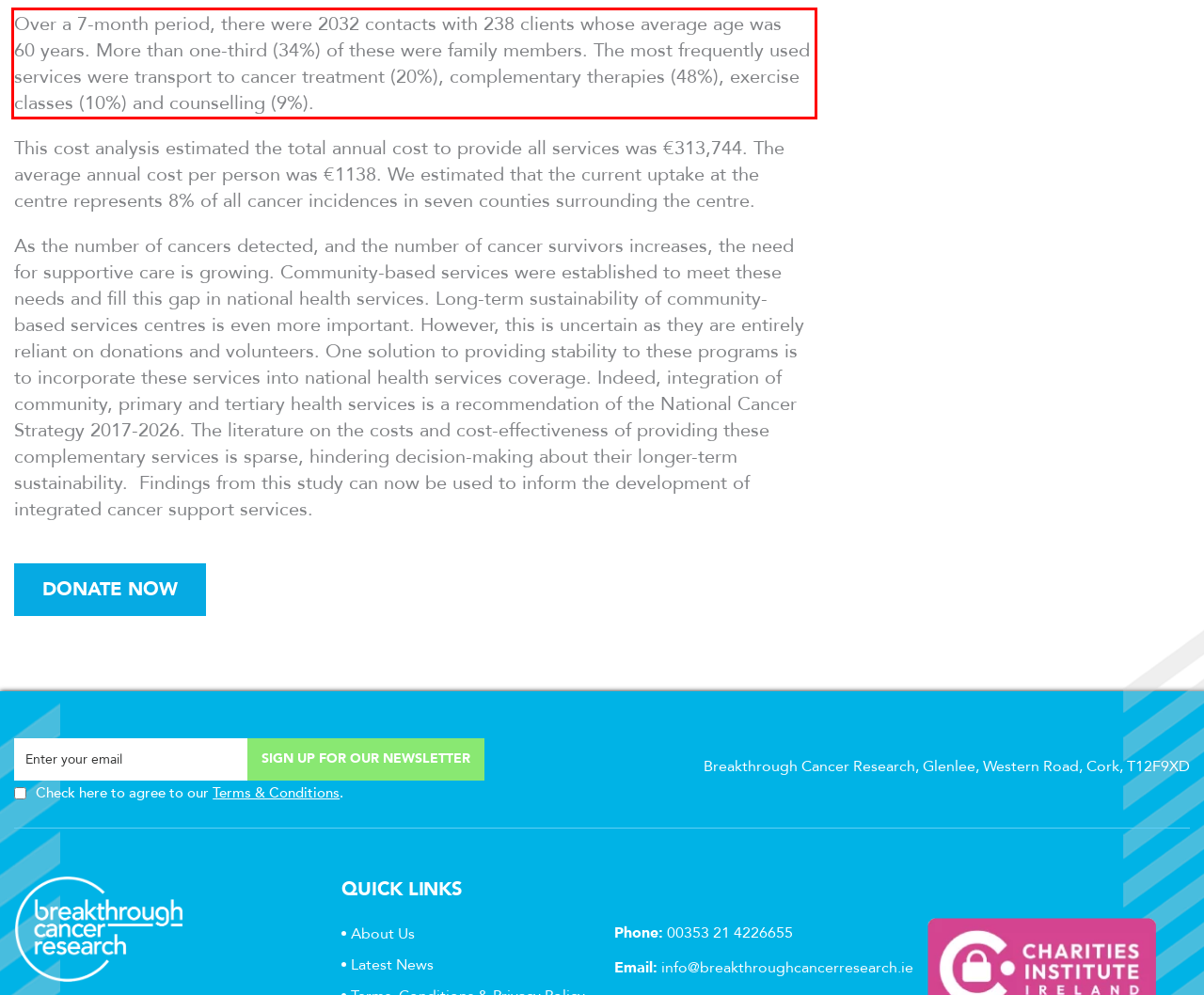Look at the provided screenshot of the webpage and perform OCR on the text within the red bounding box.

Over a 7-month period, there were 2032 contacts with 238 clients whose average age was 60 years. More than one-third (34%) of these were family members. The most frequently used services were transport to cancer treatment (20%), complementary therapies (48%), exercise classes (10%) and counselling (9%).